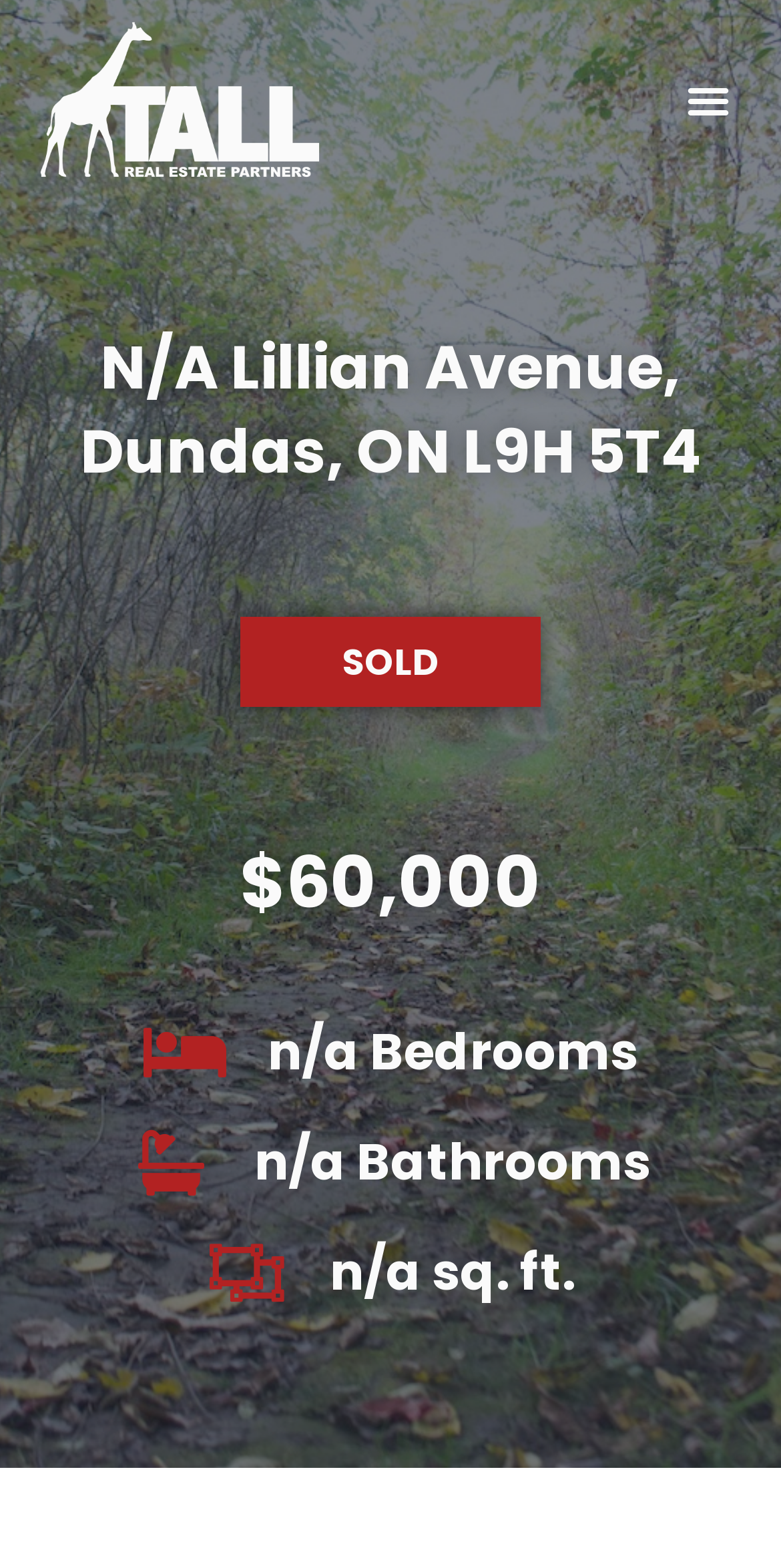What is the price of the vacant lot?
Based on the screenshot, give a detailed explanation to answer the question.

I found the price of the vacant lot by looking at the heading element that contains the price information, which is '$60,000'. This element is located below the address of the lot and above the details about the bedrooms, bathrooms, and square footage.